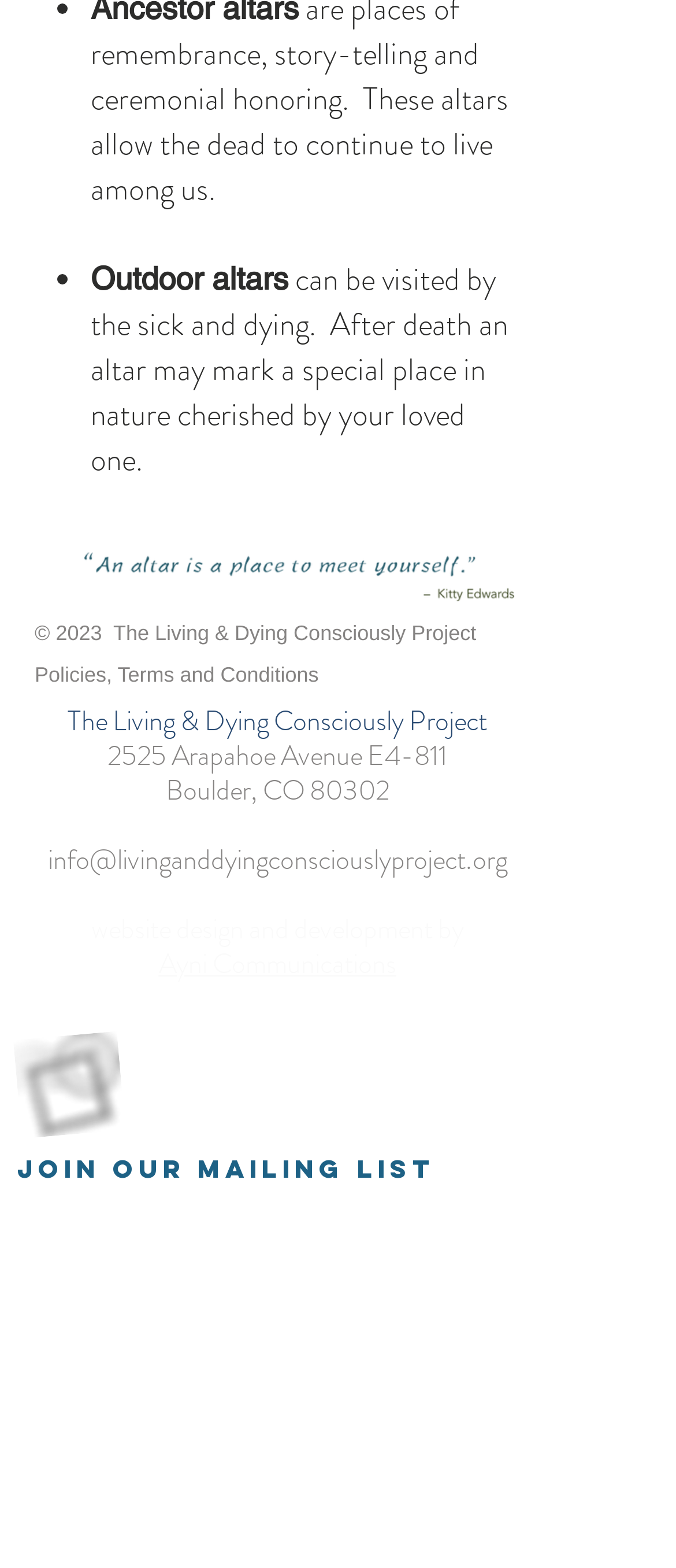Indicate the bounding box coordinates of the element that must be clicked to execute the instruction: "Follow the organization on Facebook". The coordinates should be given as four float numbers between 0 and 1, i.e., [left, top, right, bottom].

[0.174, 0.766, 0.264, 0.805]